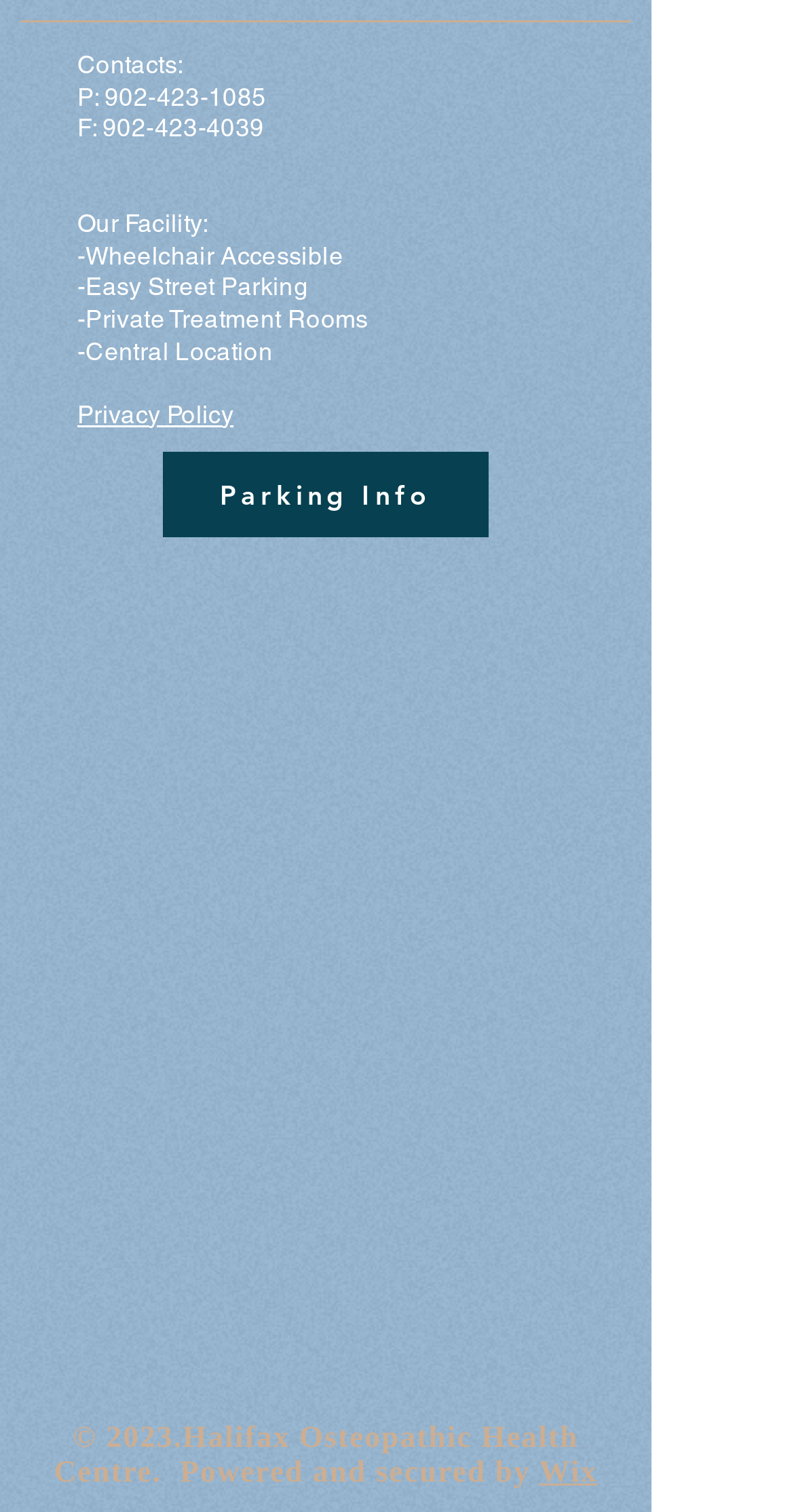What is the name of the company that powered and secured the website?
Based on the content of the image, thoroughly explain and answer the question.

I found a link element with the text 'Wix' at the bottom of the page, which is part of the copyright information and indicates that Wix powered and secured the website.